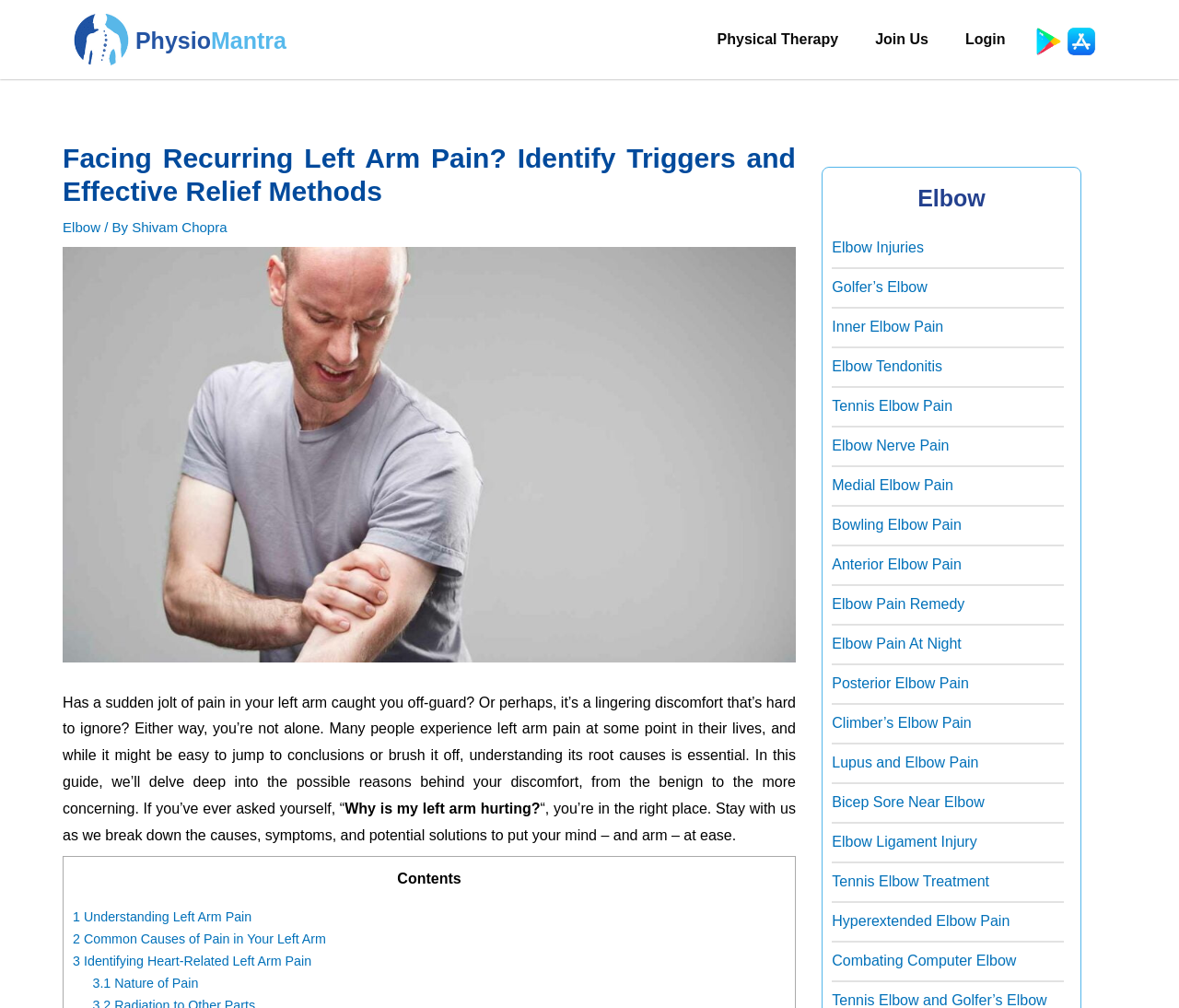Analyze and describe the webpage in a detailed narrative.

This webpage is about experiencing persistent left arm pain and provides a comprehensive guide to uncover potential causes and effective solutions. At the top, there is a logo image of "PhysioMantra" and a text "Physio" next to it. Below that, there is a header "Physical Therapy" and a link to "Join Us" on the right side. Further to the right, there are links to download the app from the "play store" and "App store" with corresponding images.

The main content of the webpage starts with a heading "Facing Recurring Left Arm Pain? Identify Triggers and Effective Relief Methods". Below that, there is an image related to left arm pain. The text that follows explains that many people experience left arm pain and understanding its root causes is essential. It then asks a question "Why is my left arm hurting?" and provides an introduction to the guide that will break down the causes, symptoms, and potential solutions to put the reader's mind and arm at ease.

On the right side of the main content, there is a section with a heading "Elbow" that lists various links related to elbow injuries, such as "Elbow Injuries", "Golfer’s Elbow", "Inner Elbow Pain", and more.

The main content continues with a table of contents that links to different sections of the guide, including "Understanding Left Arm Pain", "Common Causes of Pain in Your Left Arm", and "Identifying Heart-Related Left Arm Pain".